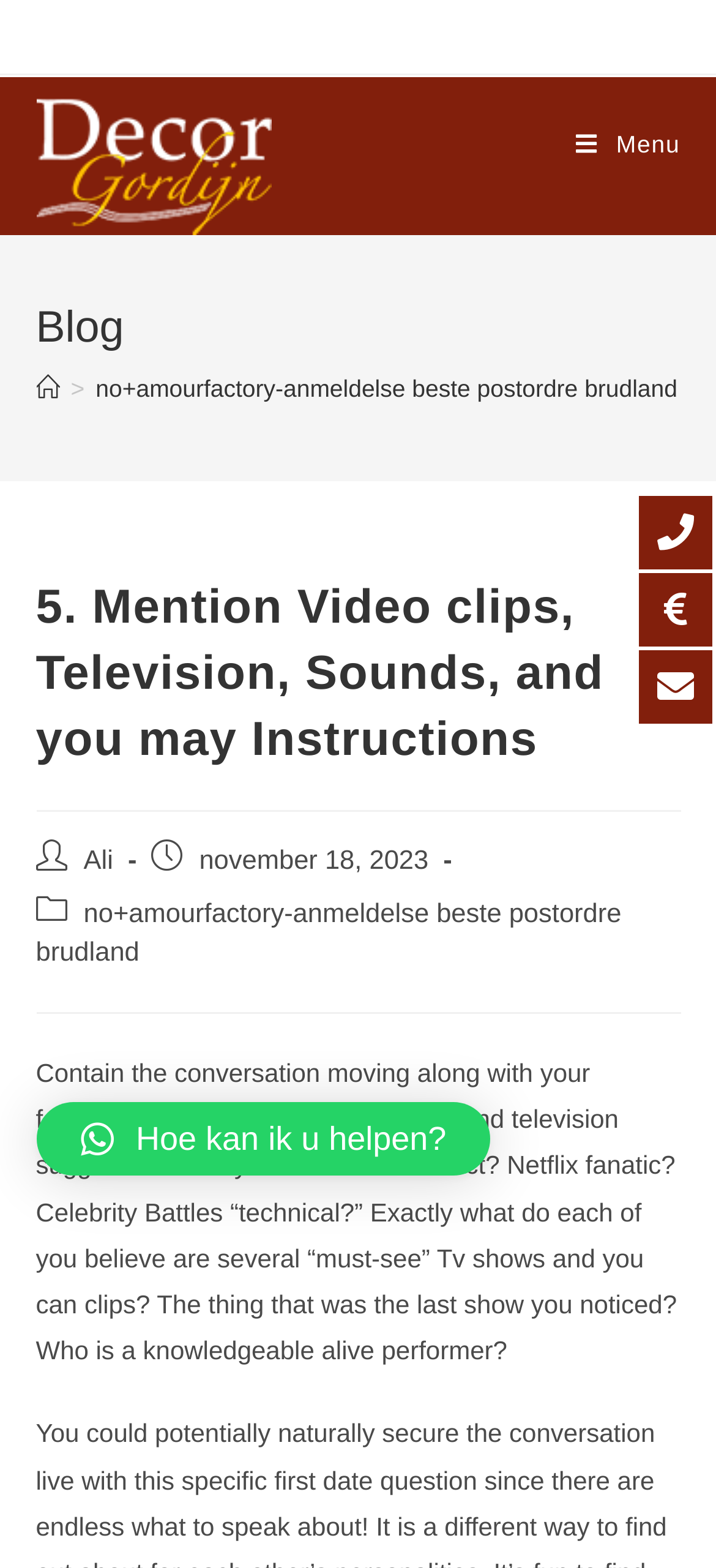Please specify the bounding box coordinates of the element that should be clicked to execute the given instruction: 'Open the mobile menu'. Ensure the coordinates are four float numbers between 0 and 1, expressed as [left, top, right, bottom].

[0.804, 0.049, 0.95, 0.136]